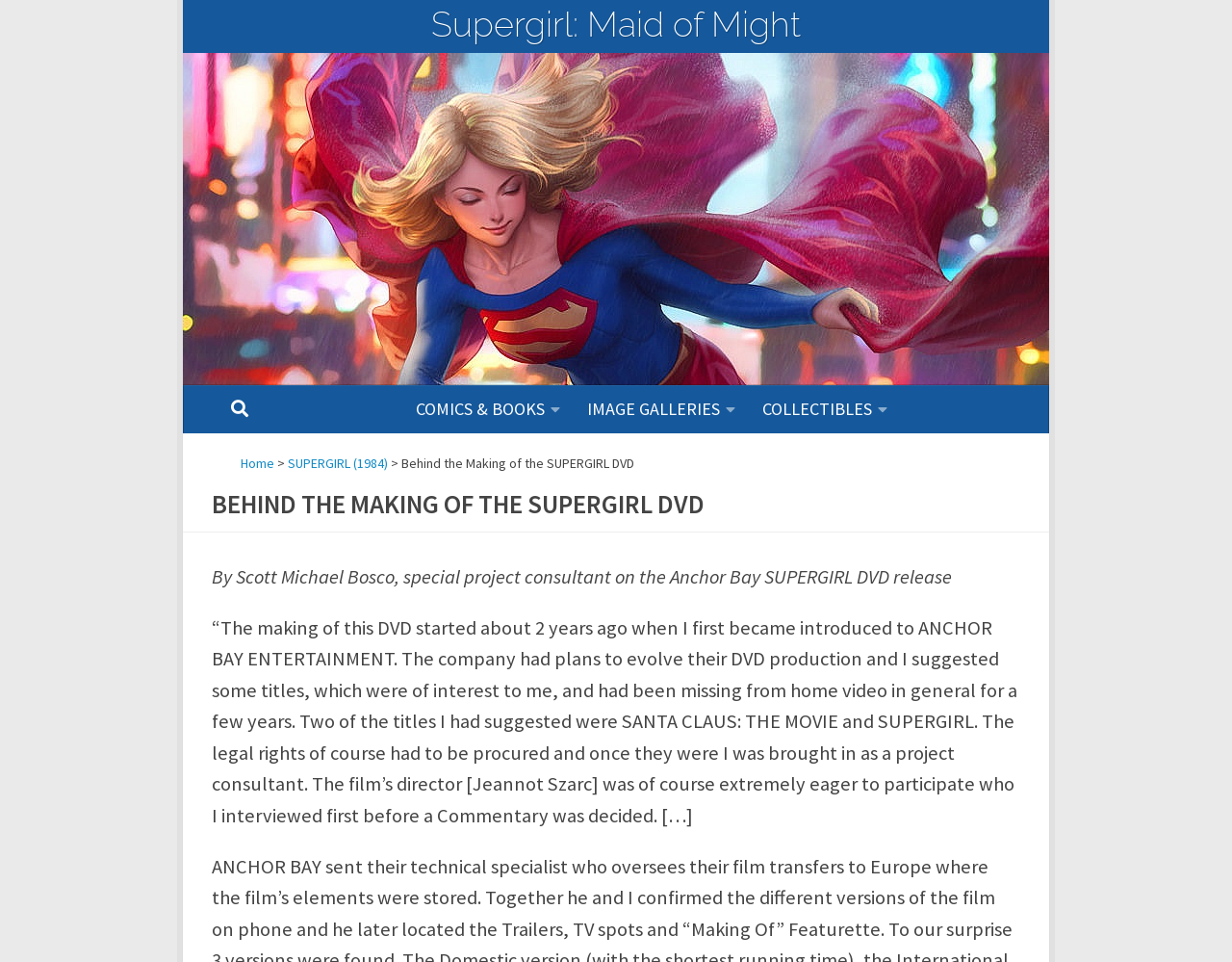Provide the bounding box coordinates of the HTML element described by the text: "SUPERGIRL (1984)". The coordinates should be in the format [left, top, right, bottom] with values between 0 and 1.

[0.234, 0.472, 0.315, 0.49]